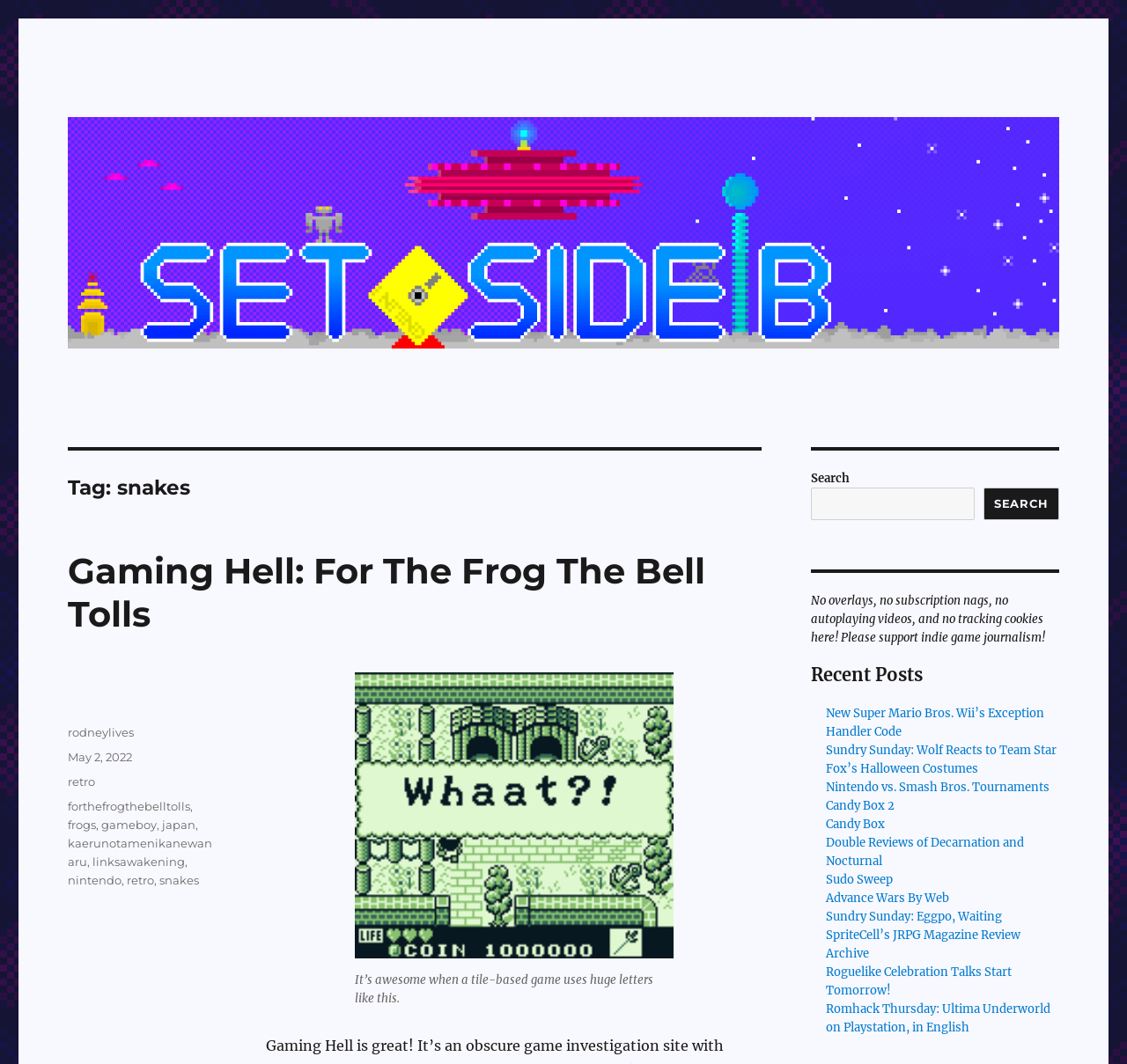Could you locate the bounding box coordinates for the section that should be clicked to accomplish this task: "Read the category 'retro'".

[0.06, 0.728, 0.085, 0.741]